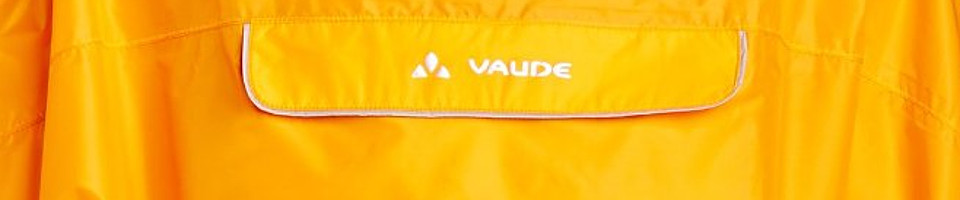Please study the image and answer the question comprehensively:
What is the purpose of the poncho's bright color?

According to the caption, the bright color of the poncho not only adds a pop of cheer but also enhances visibility in various weather conditions, making it a practical choice for year-round wear.